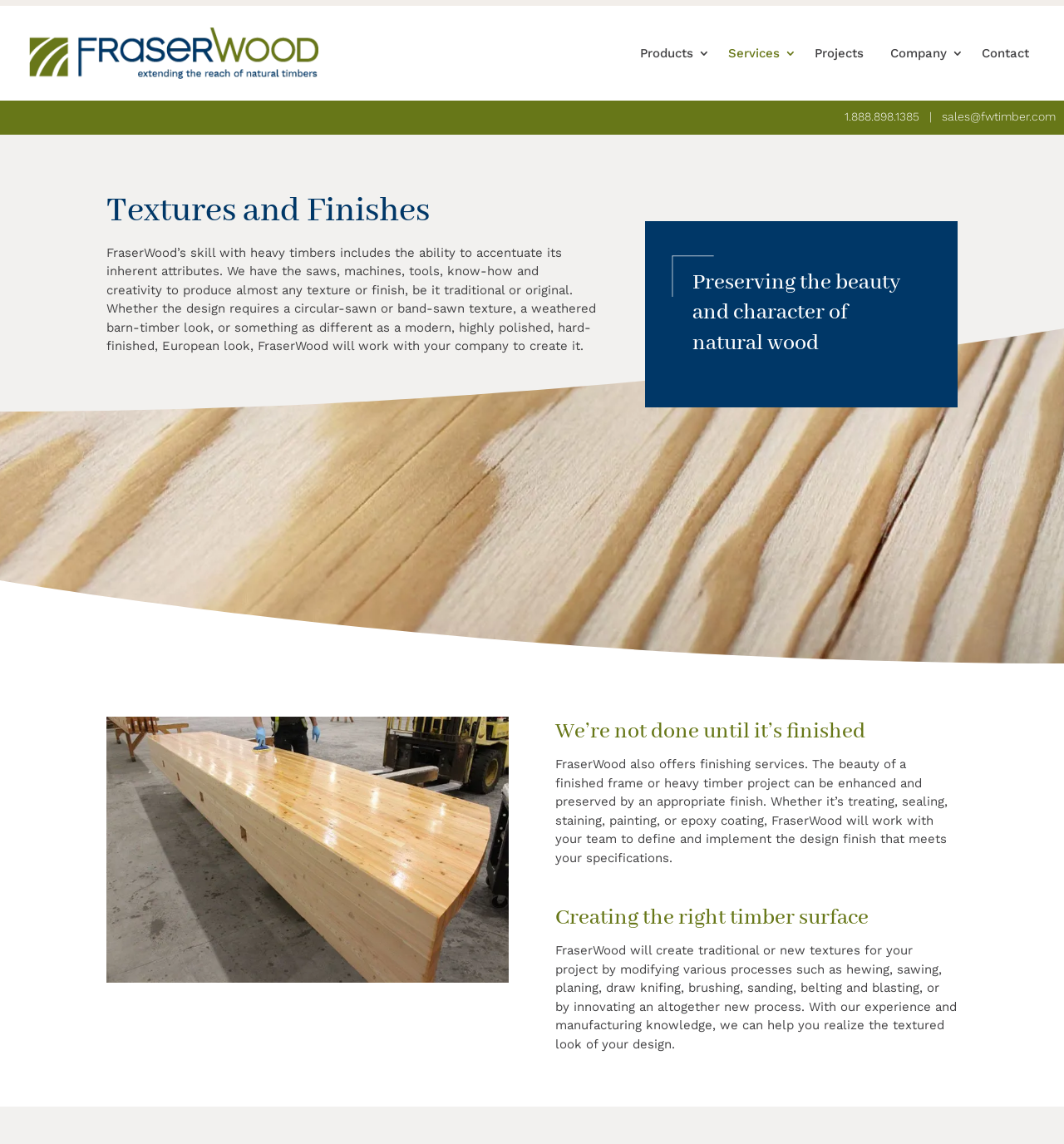What can FraserWood create for projects?
Using the image, respond with a single word or phrase.

Traditional or new textures